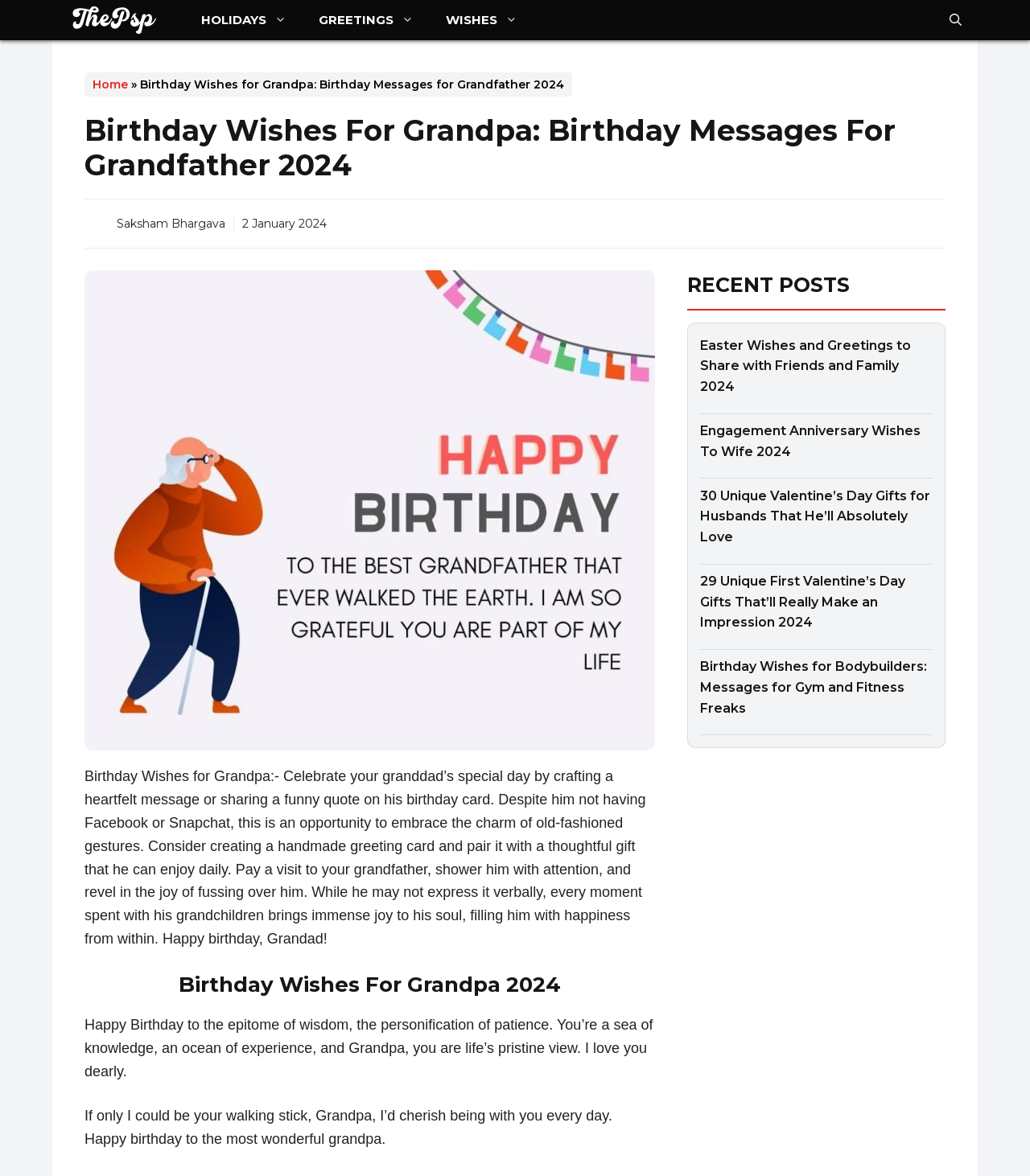Extract the bounding box coordinates for the UI element described by the text: "title="ThePsp"". The coordinates should be in the form of [left, top, right, bottom] with values between 0 and 1.

[0.051, 0.0, 0.172, 0.034]